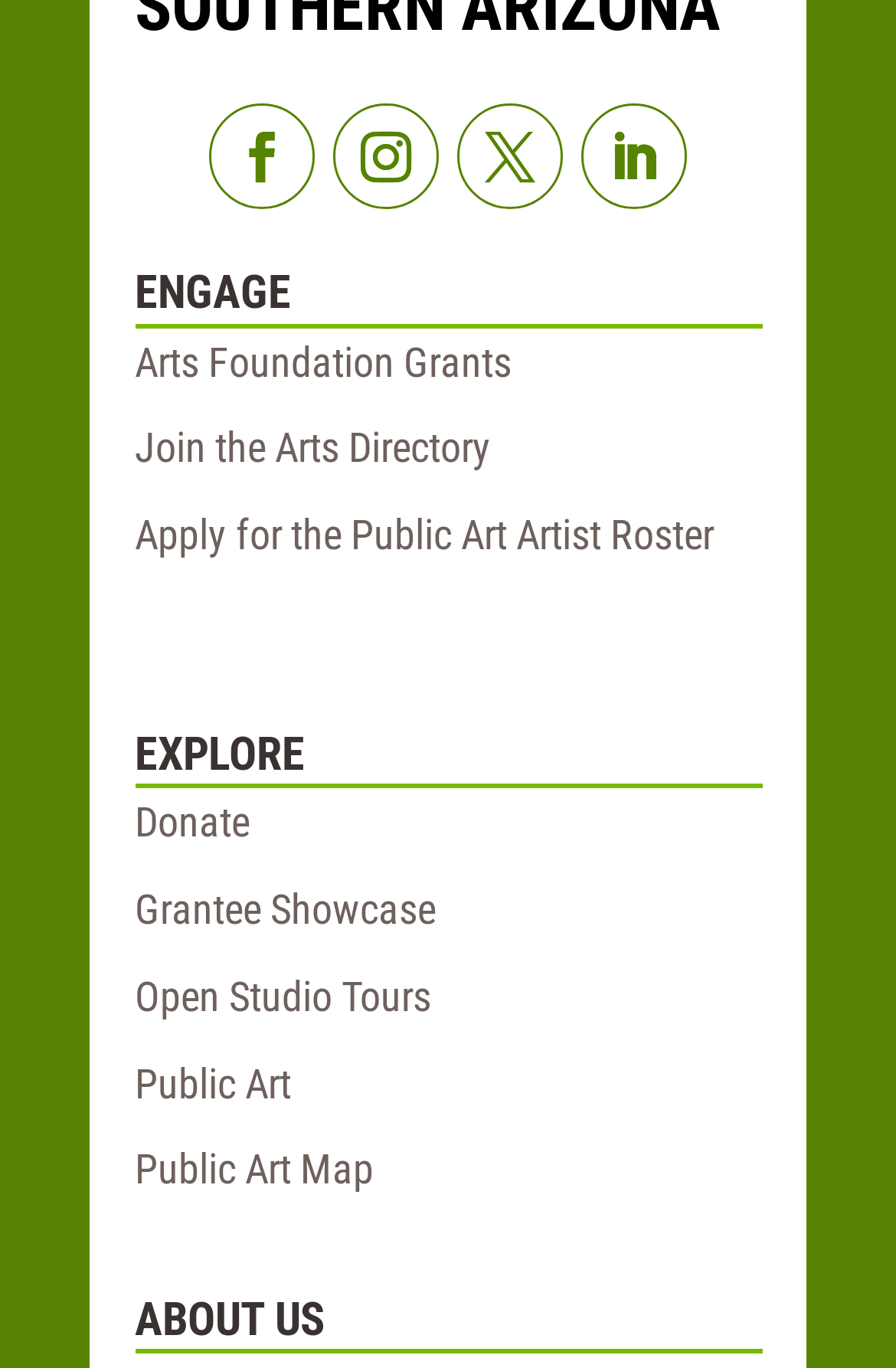Answer the question briefly using a single word or phrase: 
What is the first button on the top left?

ENGAGE